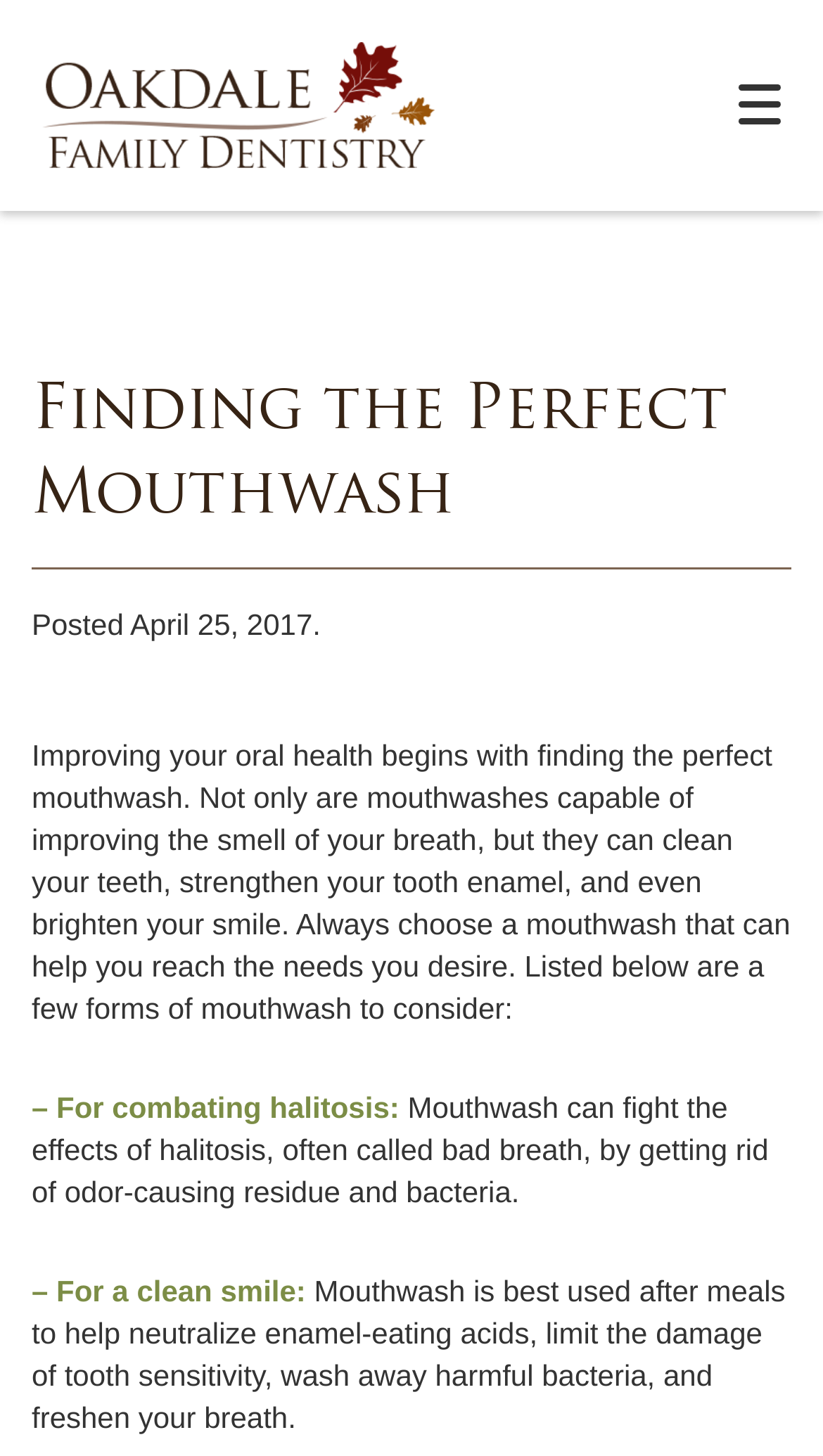Identify the bounding box coordinates necessary to click and complete the given instruction: "Go to Home page".

[0.0, 0.328, 1.0, 0.366]